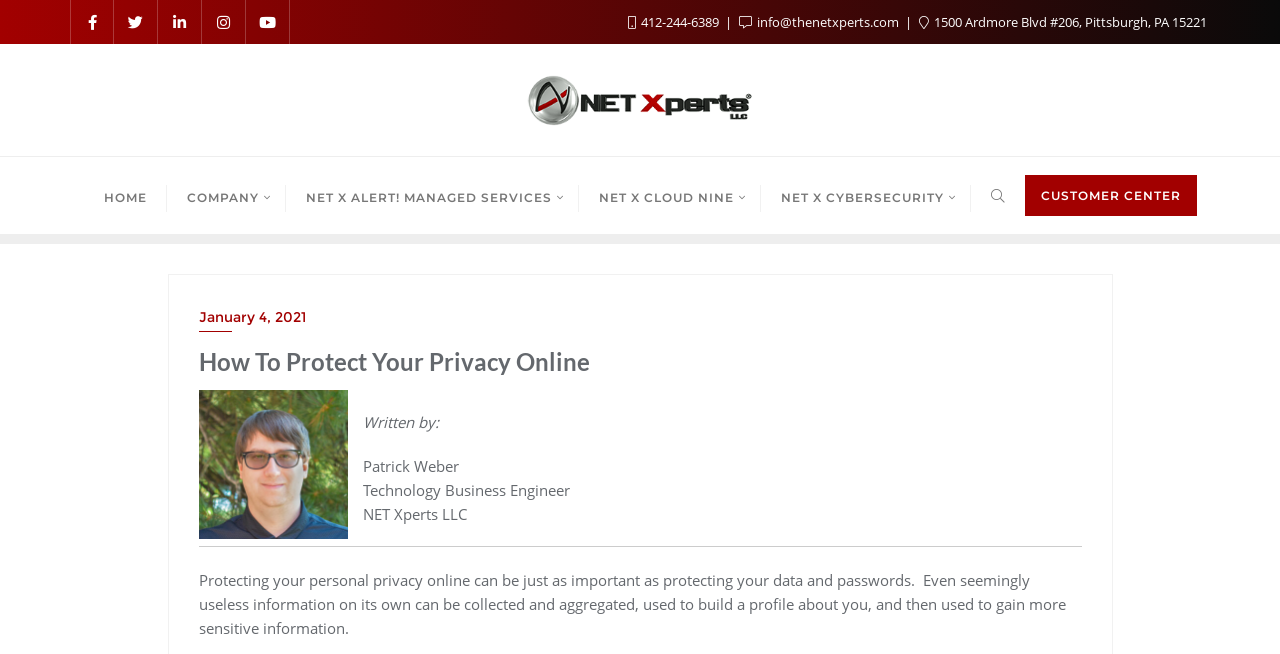What is the company name?
Could you please answer the question thoroughly and with as much detail as possible?

I found the company name by looking at the top-left corner of the webpage, where the logo is located. The text next to the logo says 'NET Xperts LLC'.